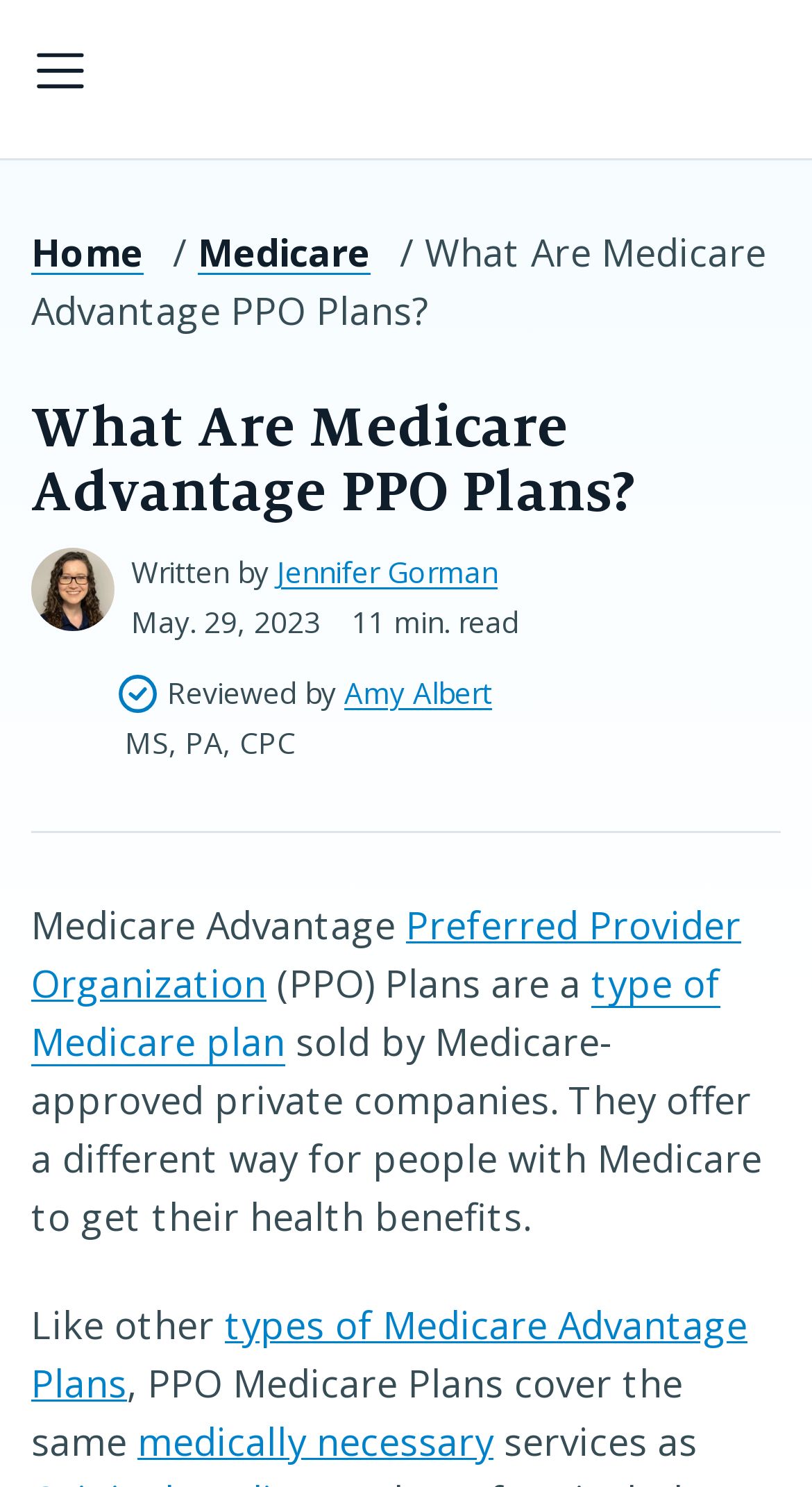Who wrote the article?
Kindly offer a comprehensive and detailed response to the question.

The author's name can be found in the text 'Written by Jennifer Gorman' which is located below the article's heading and above the text 'May. 29, 2023'.